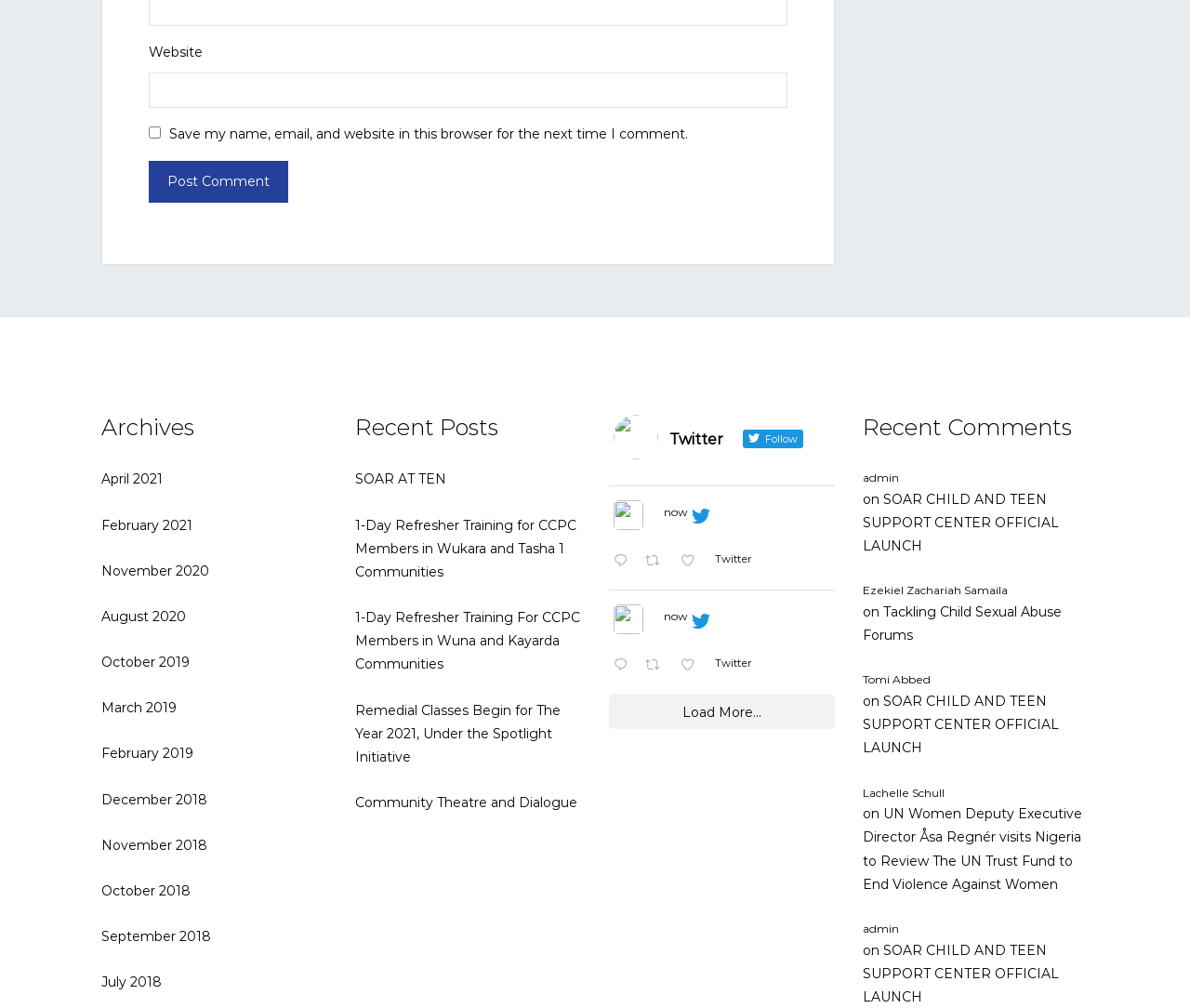Determine the coordinates of the bounding box that should be clicked to complete the instruction: "Read recent post 'SOAR AT TEN'". The coordinates should be represented by four float numbers between 0 and 1: [left, top, right, bottom].

[0.298, 0.467, 0.375, 0.484]